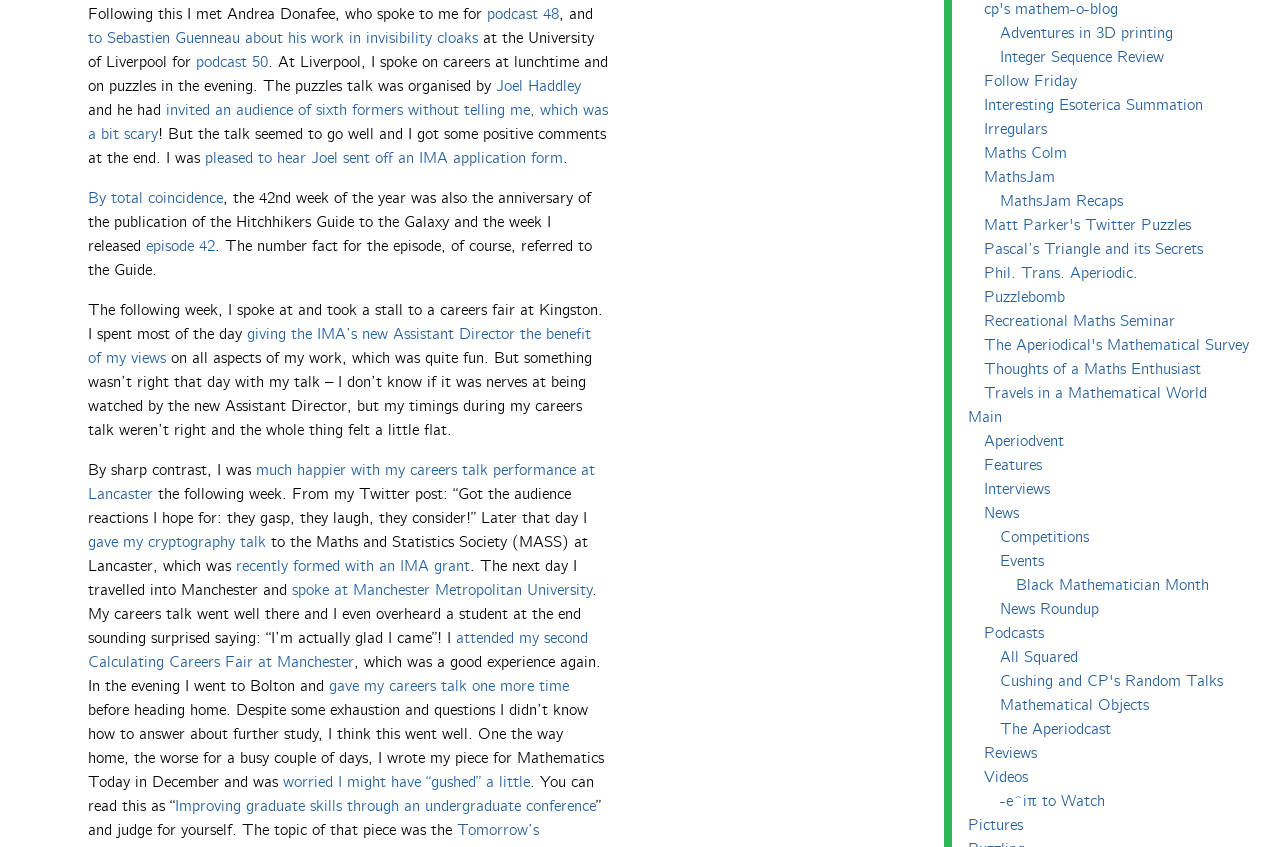Please give a succinct answer to the question in one word or phrase:
What is the topic of the talk given at Manchester Metropolitan University?

Careers talk